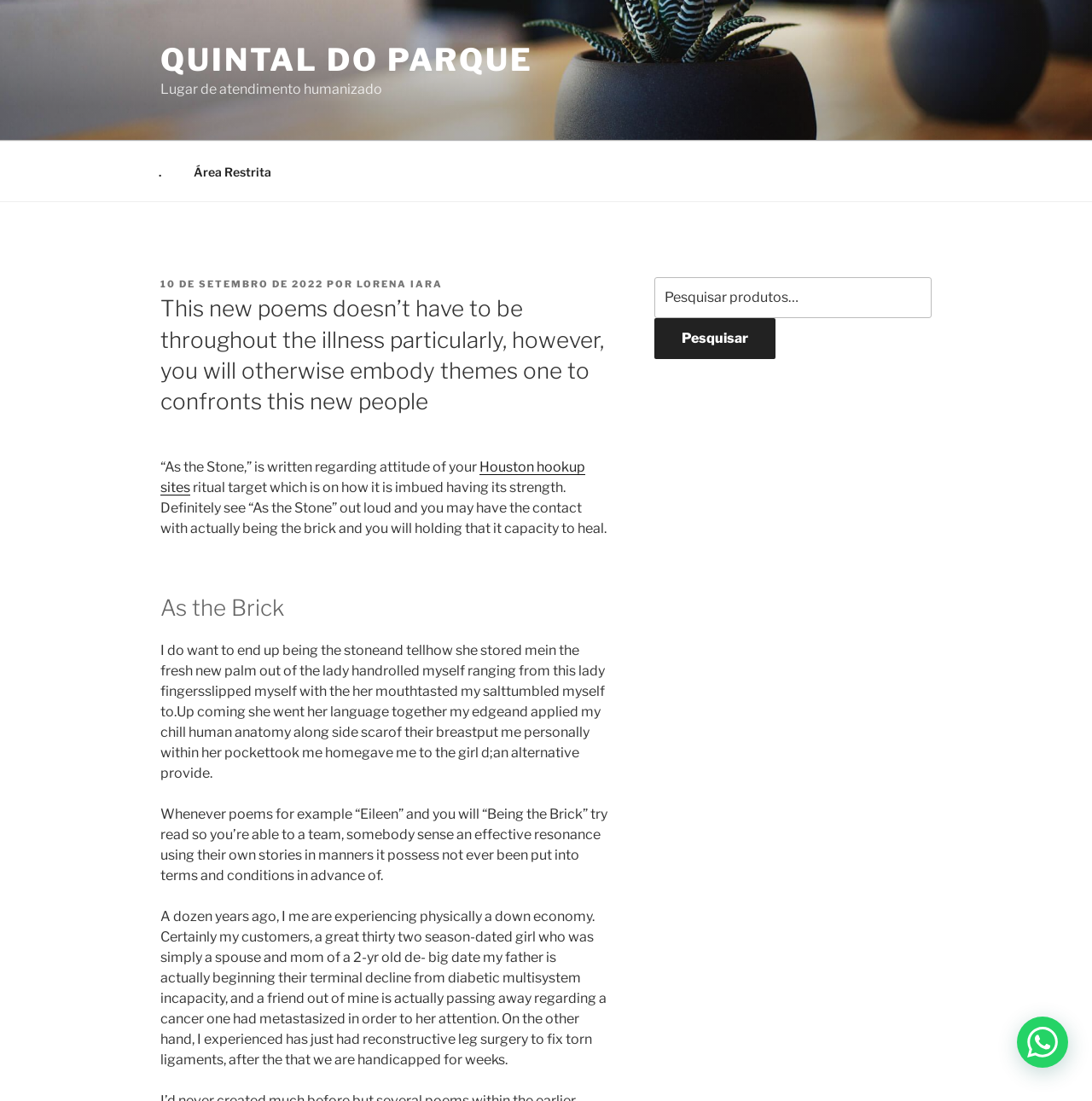What is the purpose of the search bar?
Please describe in detail the information shown in the image to answer the question.

The webpage provides a search bar with a label 'Pesquisar por:', which is Portuguese for 'Search by'. This suggests that the search bar is intended for users to search the website for specific content.